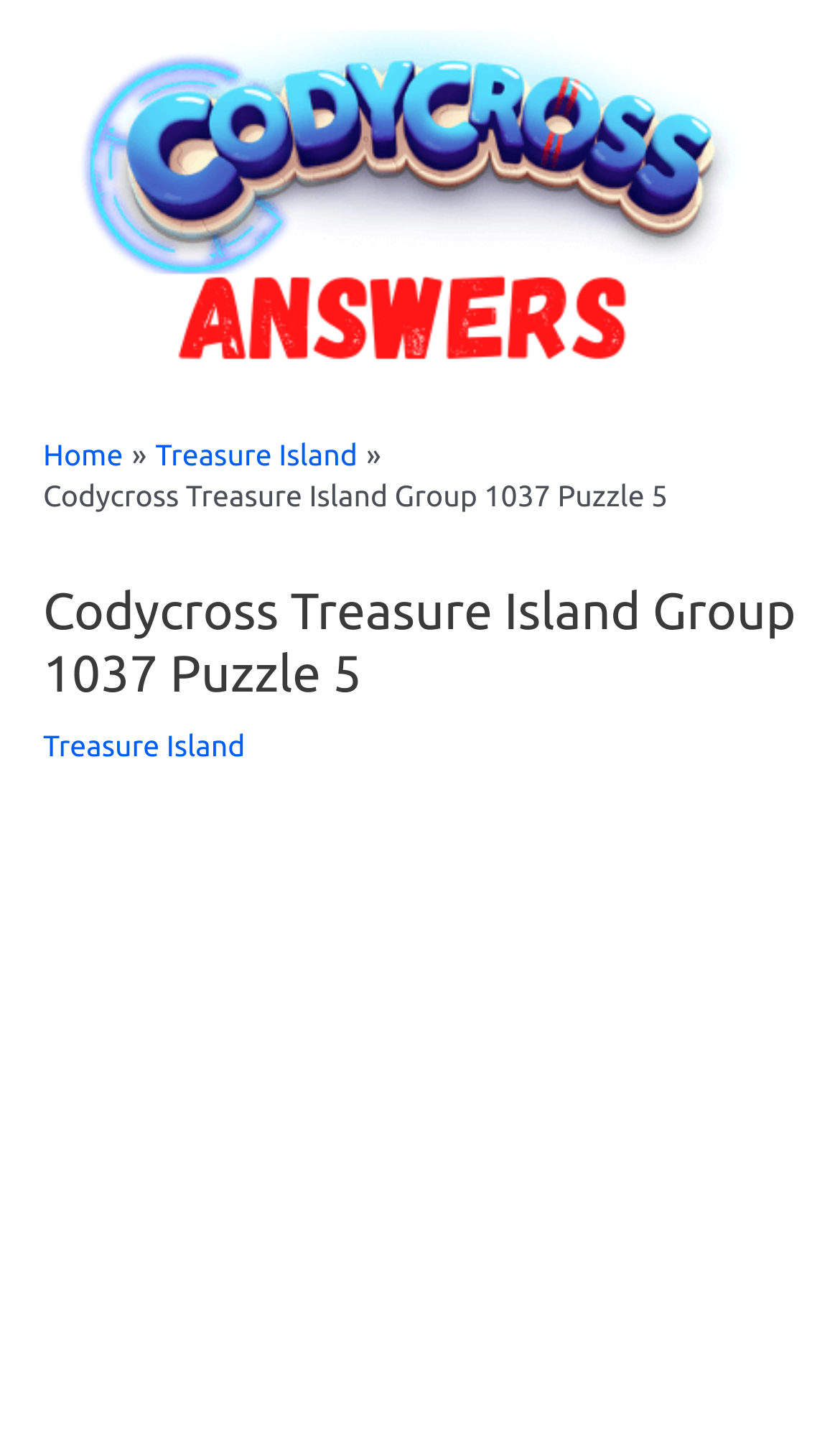Please determine the bounding box coordinates for the element with the description: "Treasure Island".

[0.051, 0.503, 0.292, 0.526]